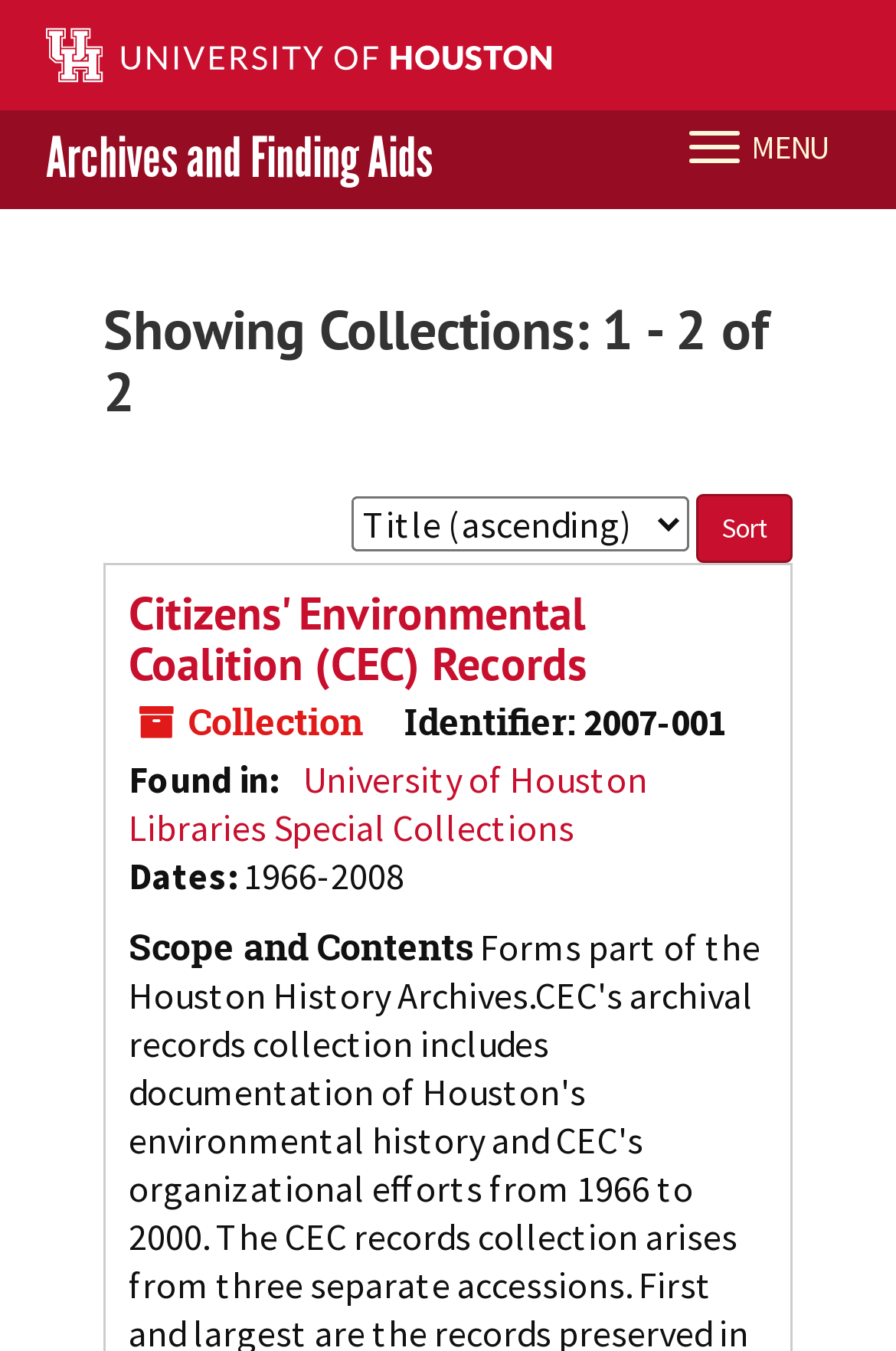Identify the bounding box coordinates of the area you need to click to perform the following instruction: "Go to Libraries Home".

[0.021, 0.182, 0.479, 0.237]